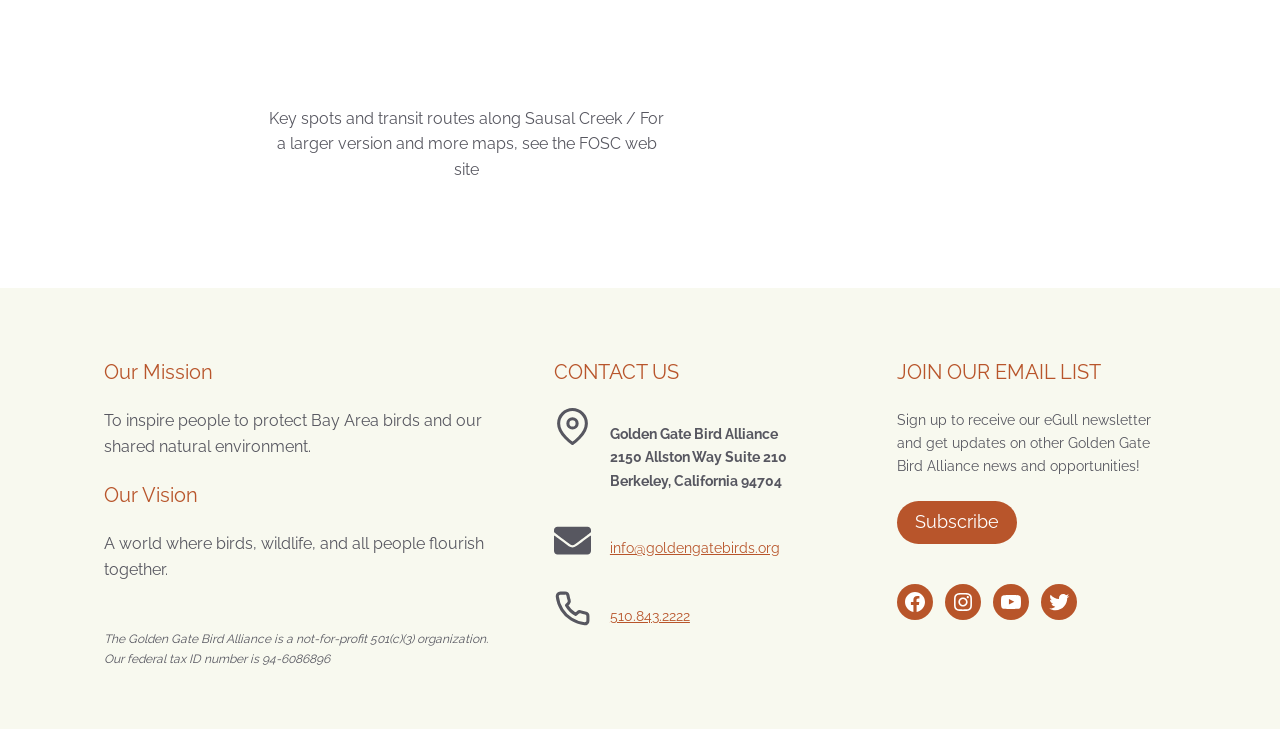What social media platforms does the organization have?
Using the visual information, reply with a single word or short phrase.

Facebook, Instagram, YouTube, Twitter